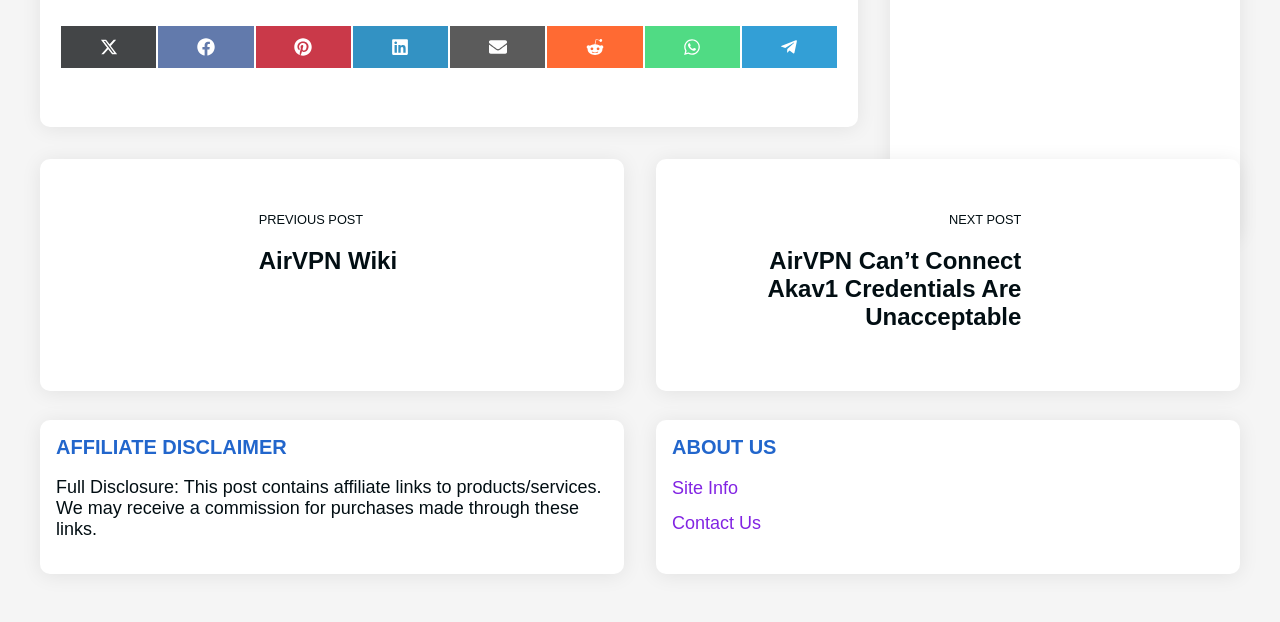Can you find the bounding box coordinates for the element to click on to achieve the instruction: "Share on Twitter"?

[0.047, 0.041, 0.123, 0.111]